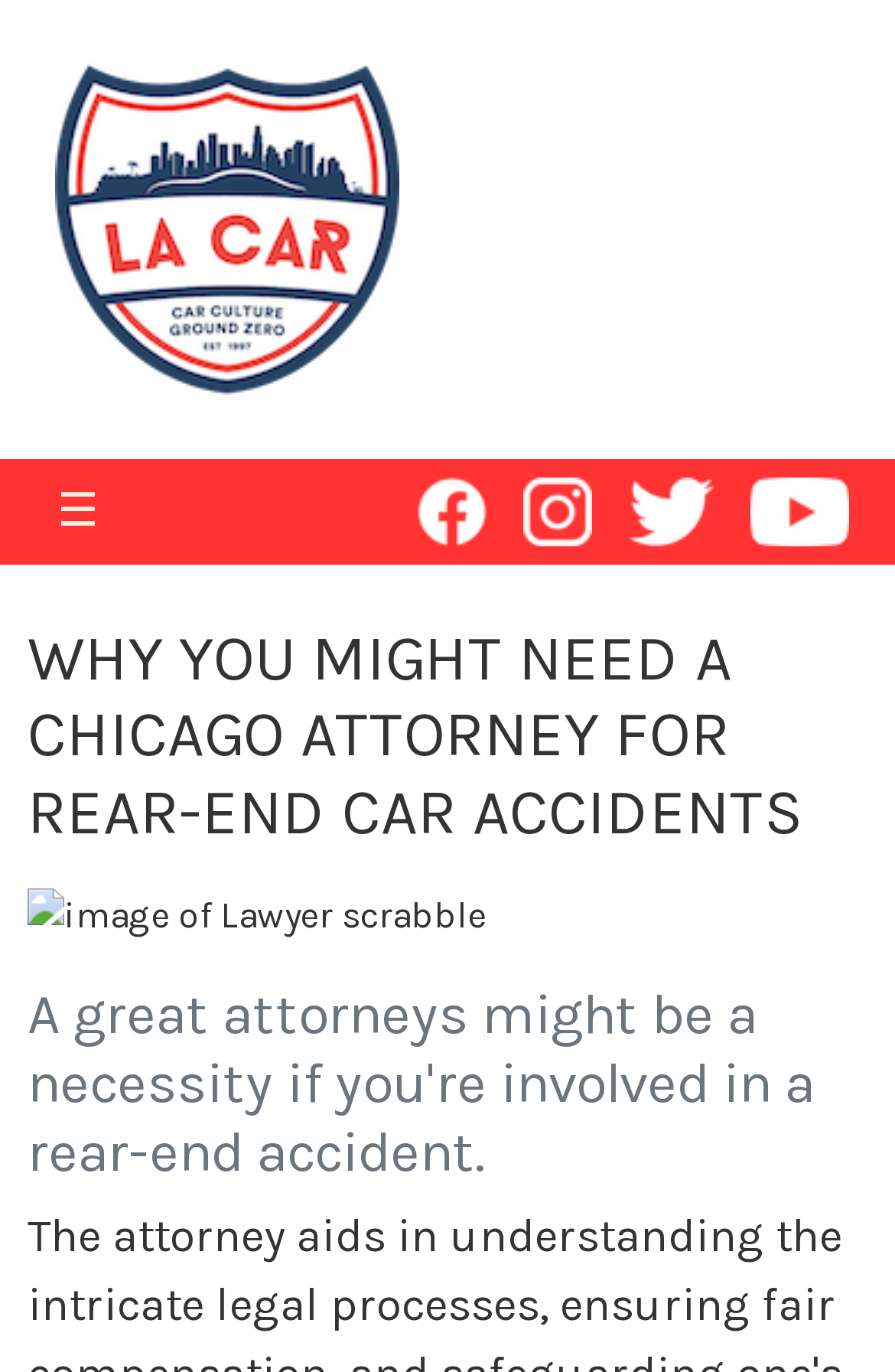Find the bounding box of the UI element described as follows: "☰".

[0.031, 0.348, 0.144, 0.398]